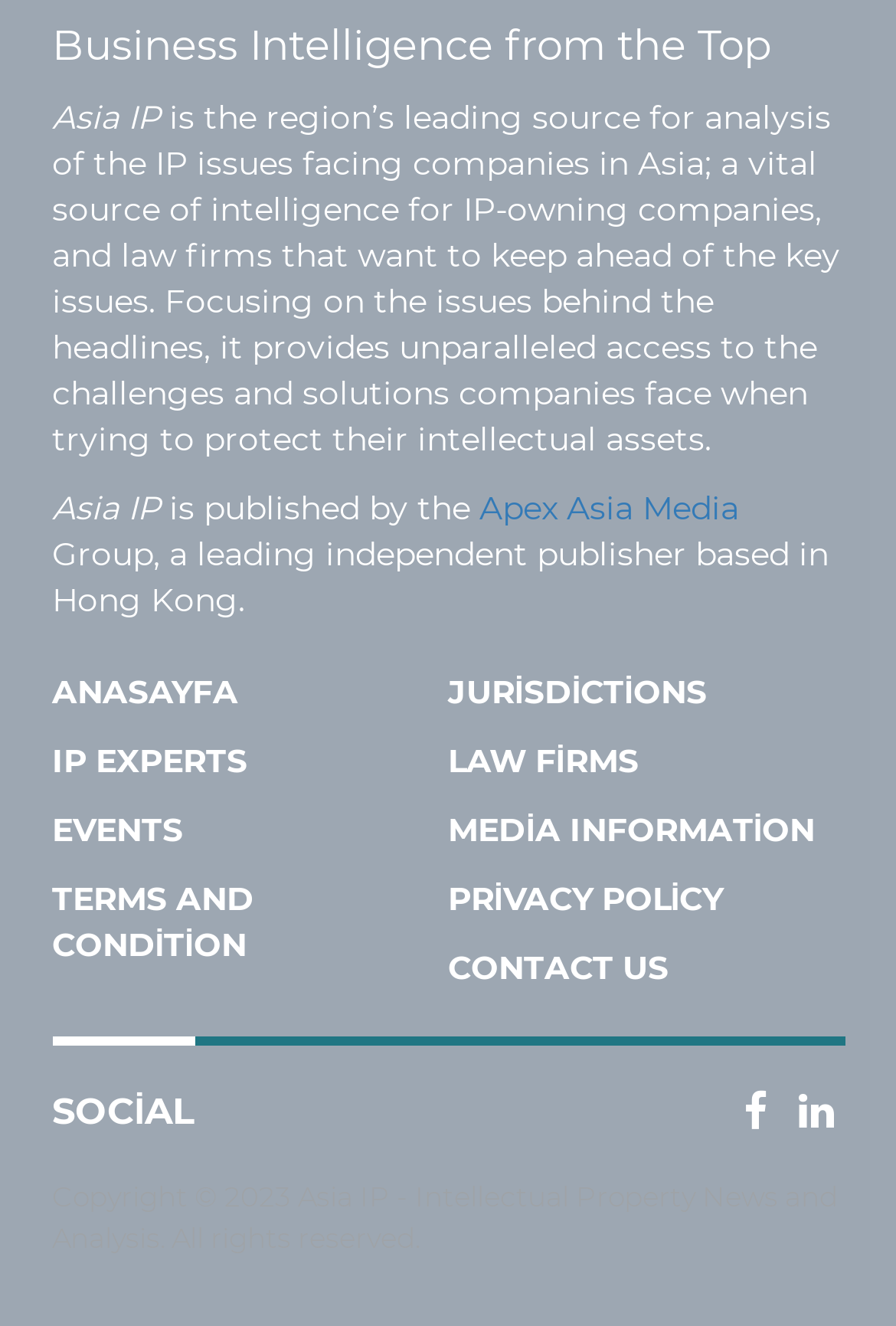Using the provided element description: "Events", determine the bounding box coordinates of the corresponding UI element in the screenshot.

[0.058, 0.61, 0.204, 0.641]